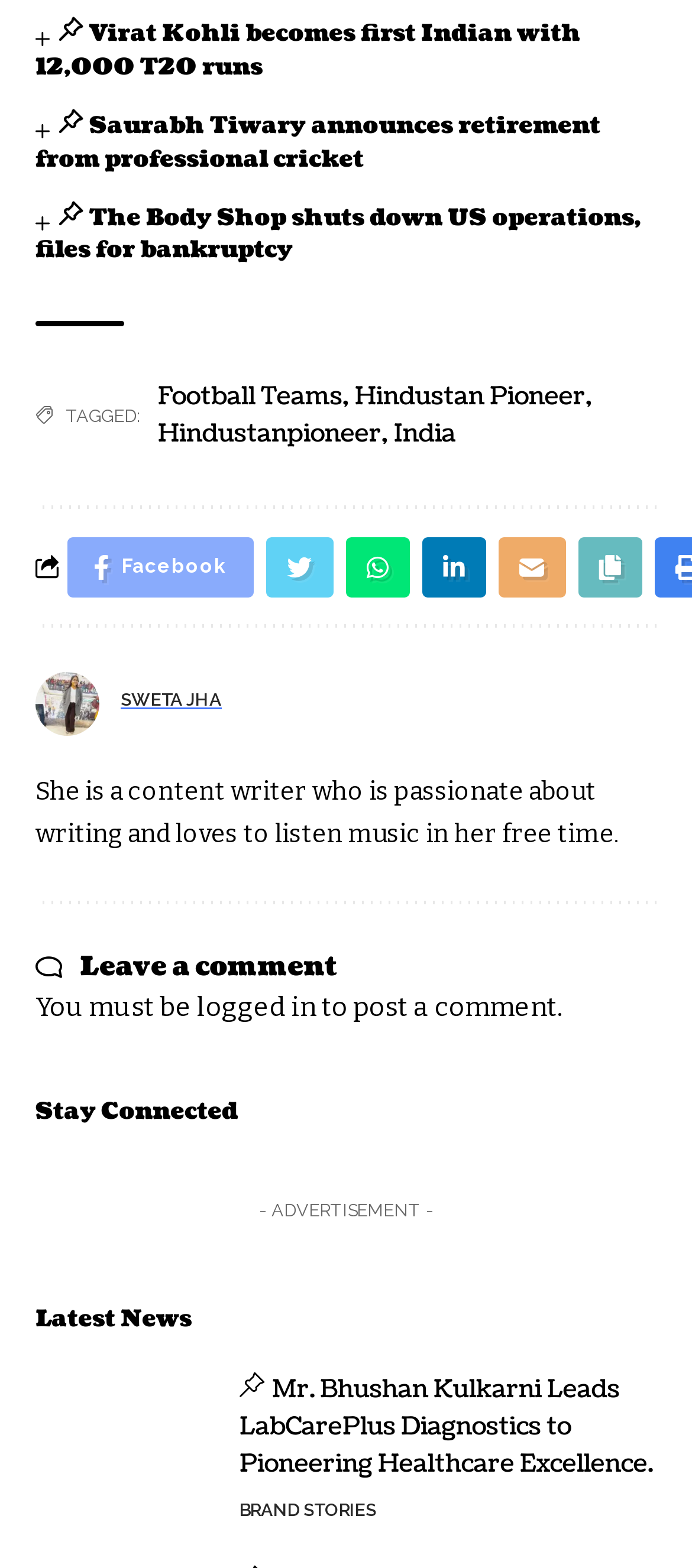Answer the question with a brief word or phrase:
What is the name of the content writer?

SWETA JHA